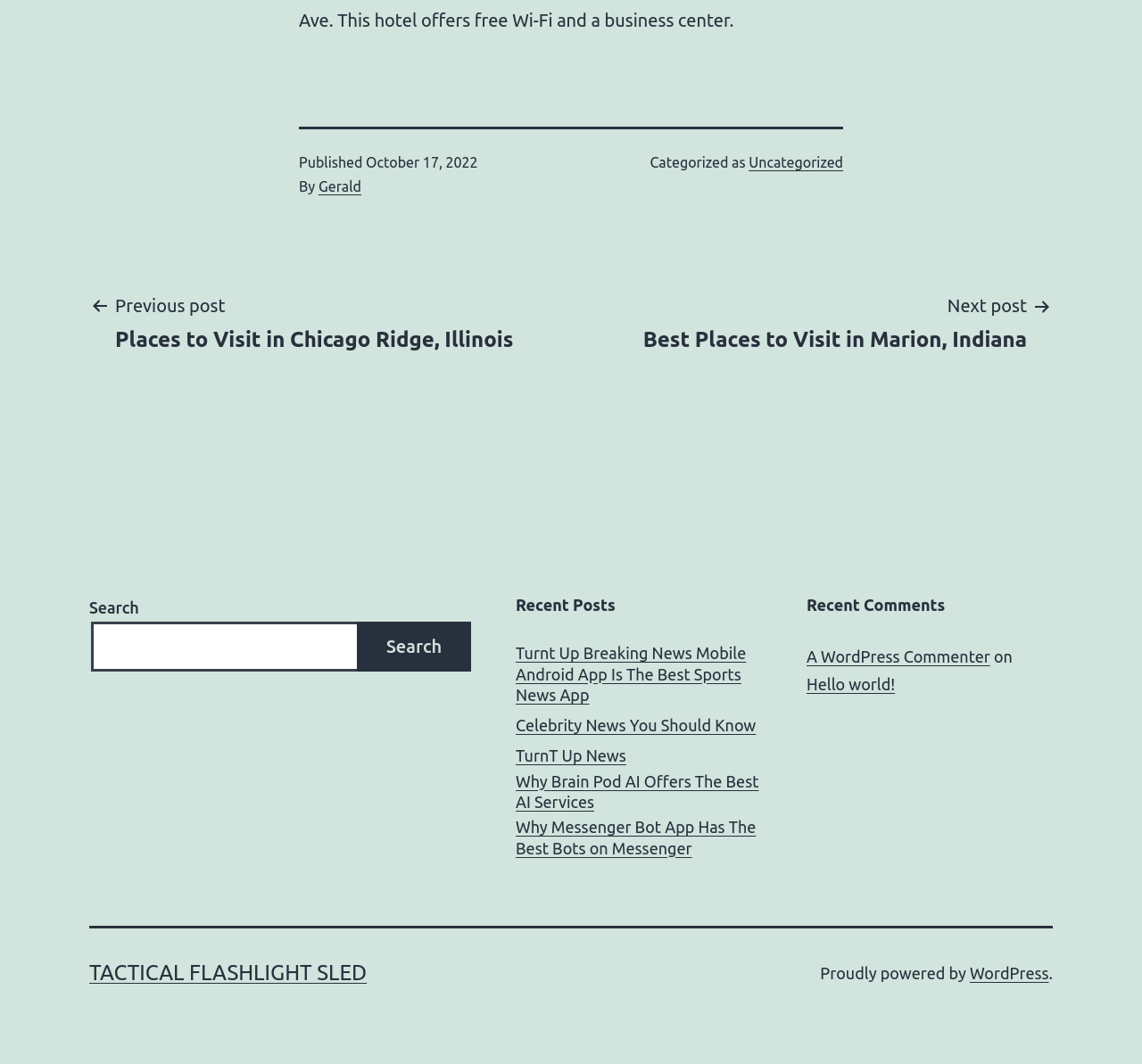Give a concise answer using one word or a phrase to the following question:
What is the purpose of the search box?

To search the website